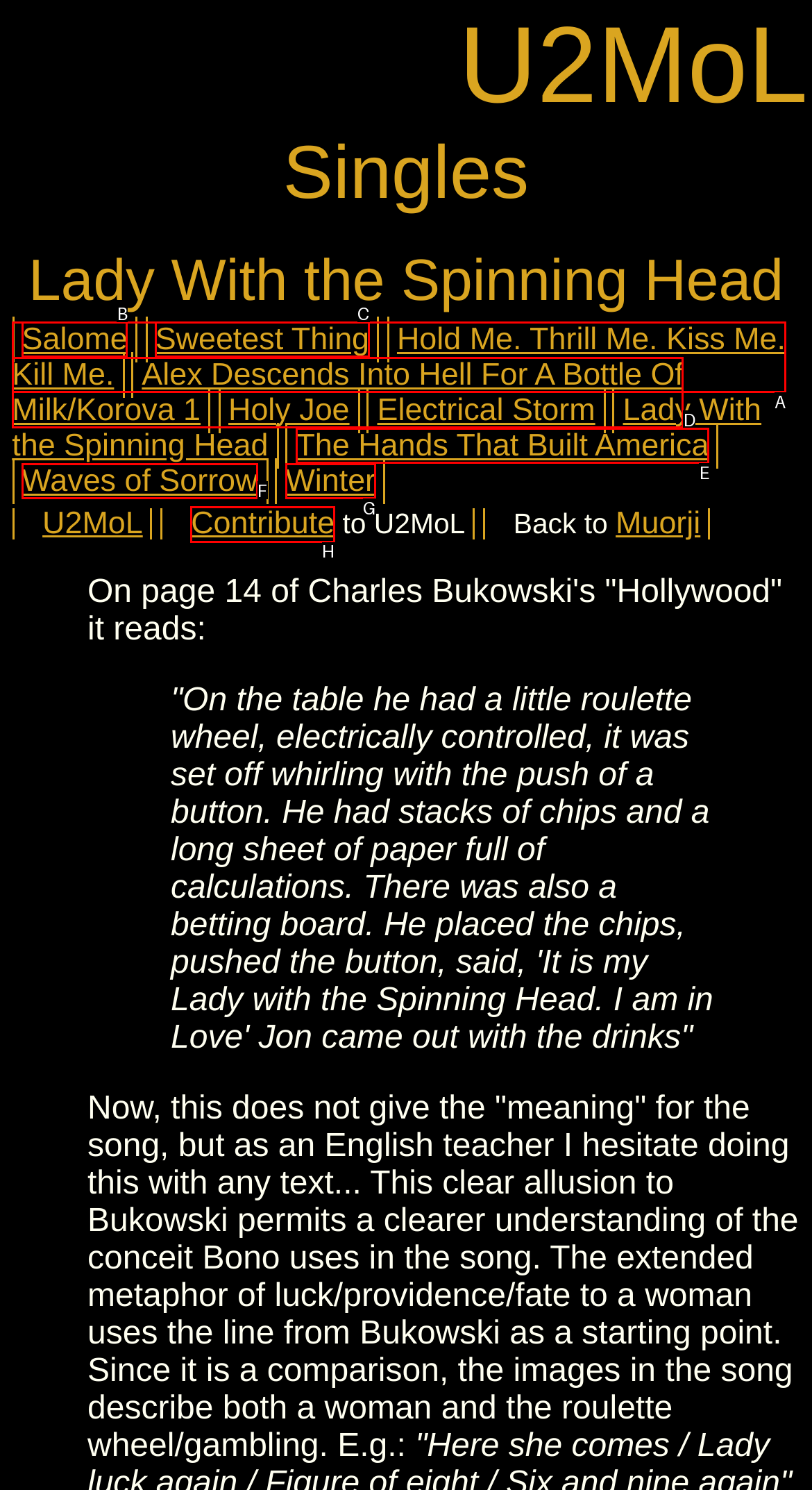Indicate the HTML element that should be clicked to perform the task: Contribute to the website Reply with the letter corresponding to the chosen option.

H